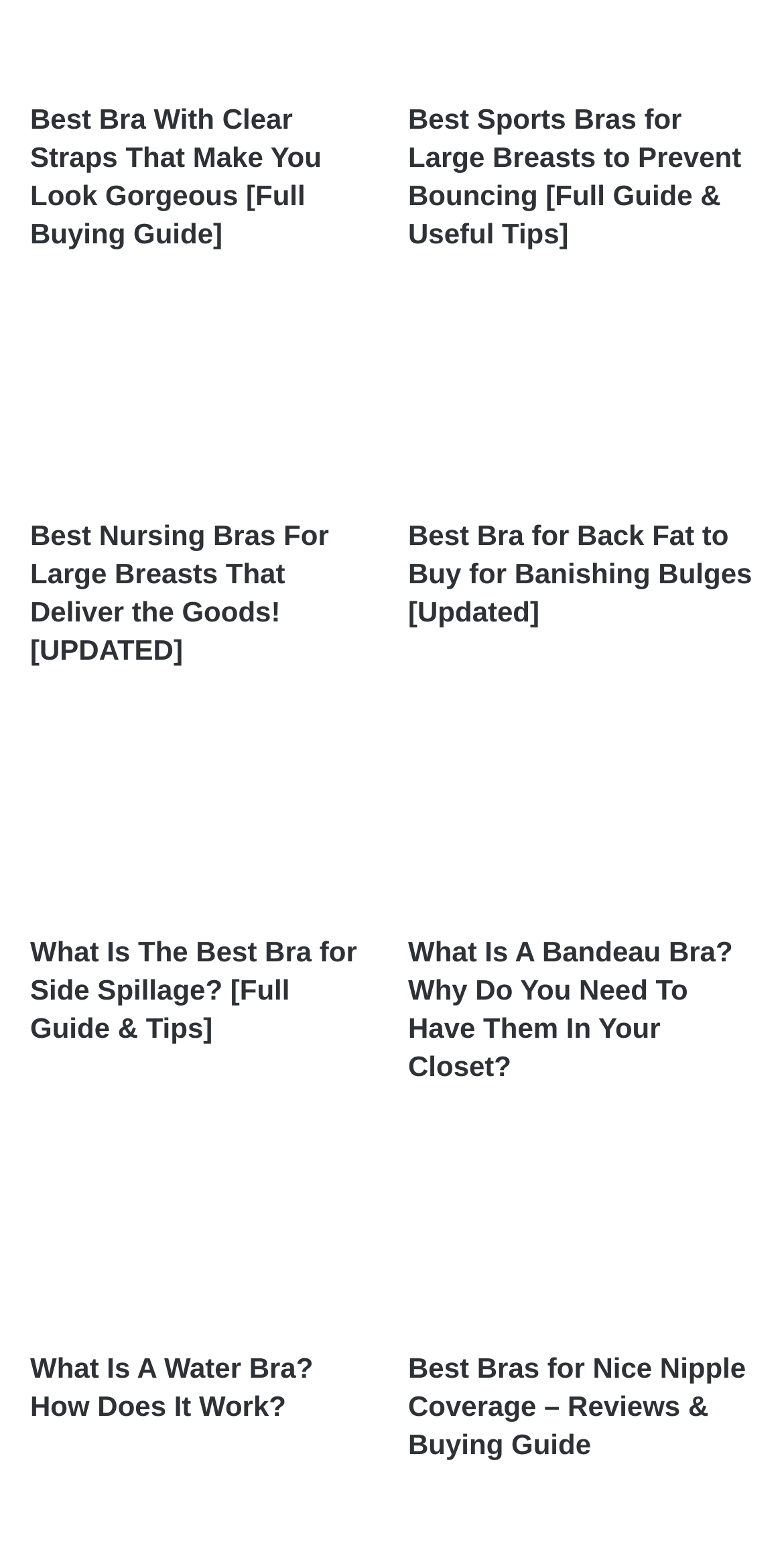Identify the bounding box coordinates of the section that should be clicked to achieve the task described: "Click on the link to learn about the best bra with clear straps".

[0.038, 0.066, 0.41, 0.161]